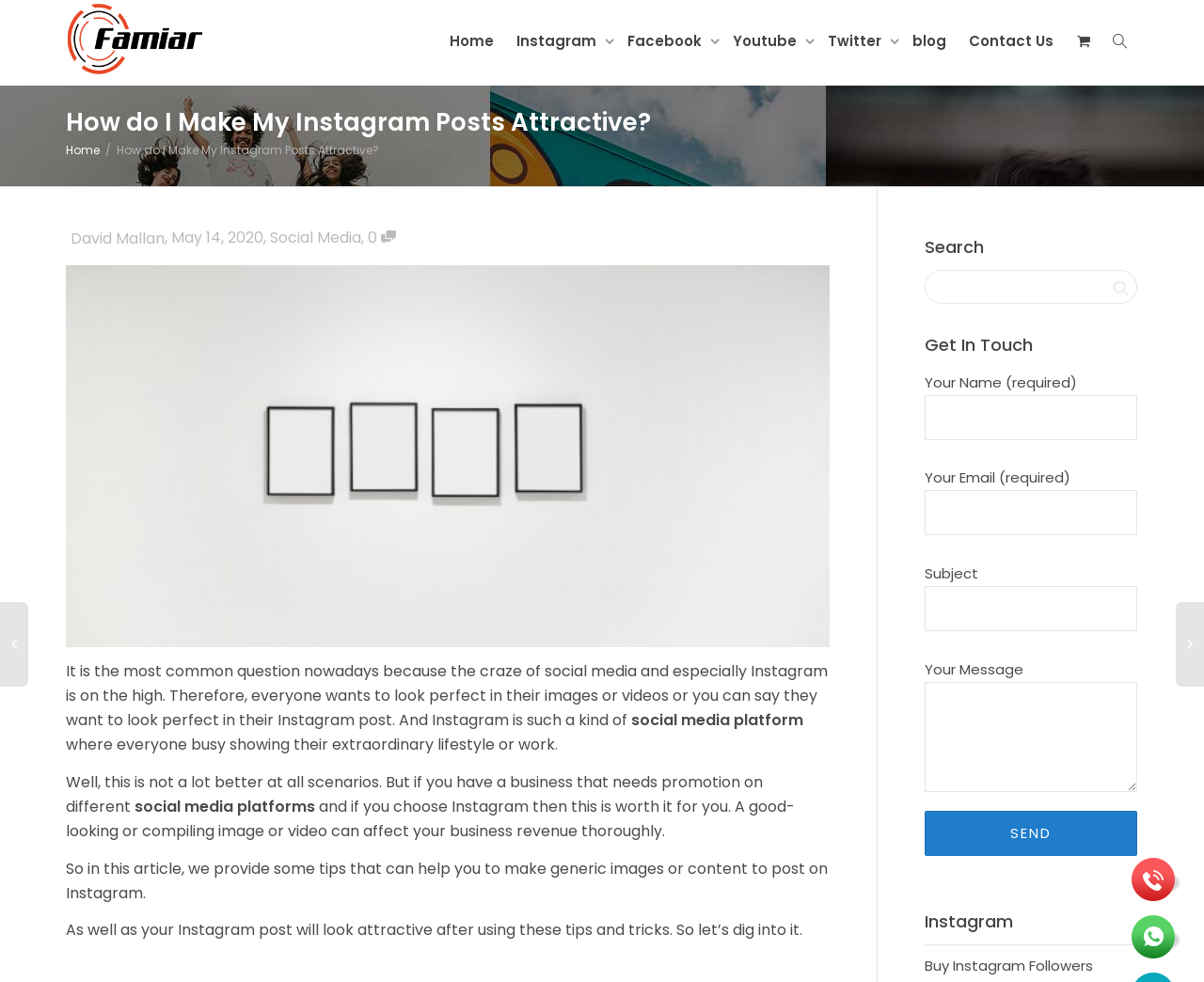Detail the various sections and features of the webpage.

This webpage is about making Instagram posts attractive, with a focus on providing tips and tricks to enhance the visual appeal of Instagram content. 

At the top of the page, there is a navigation menu with links to "Home", "Instagram", "Facebook", "Youtube", "Twitter", "blog", and "Contact Us". 

Below the navigation menu, there is a heading that reads "How do I Make My Instagram Posts Attractive?" followed by a link to "Home" and a brief description of the article's author, David Mallan, and the date of publication, May 14, 2020. 

To the right of the author information, there is an image related to making Instagram posts attractive. 

Below the image, there is a block of text that discusses the importance of creating visually appealing content on Instagram, especially for businesses that need to promote their products or services on the platform. 

The text is divided into several paragraphs, with the main topic being the provision of tips and tricks to make Instagram posts more attractive. 

On the right side of the page, there are three sections: "Search", "Get In Touch", and "Instagram". The "Search" section contains a search bar and a "Search" button. The "Get In Touch" section has a contact form with fields for name, email, subject, and message, as well as a "Send" button. The "Instagram" section has two links, each with an accompanying image.